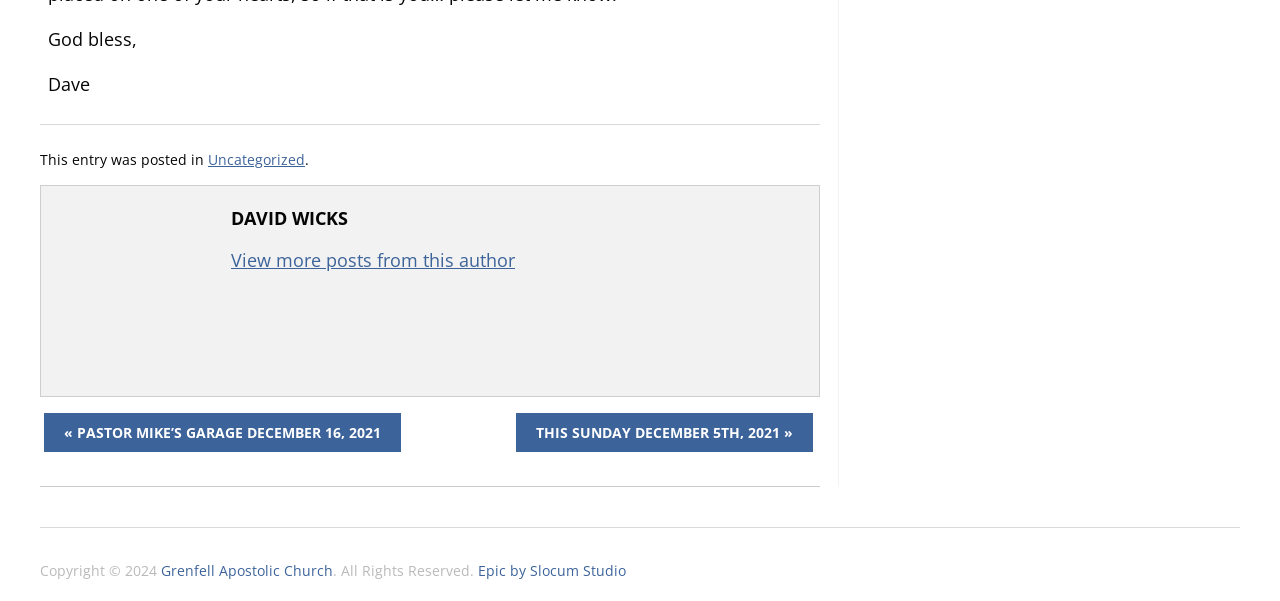Who is the author of the current post? Based on the screenshot, please respond with a single word or phrase.

Dave